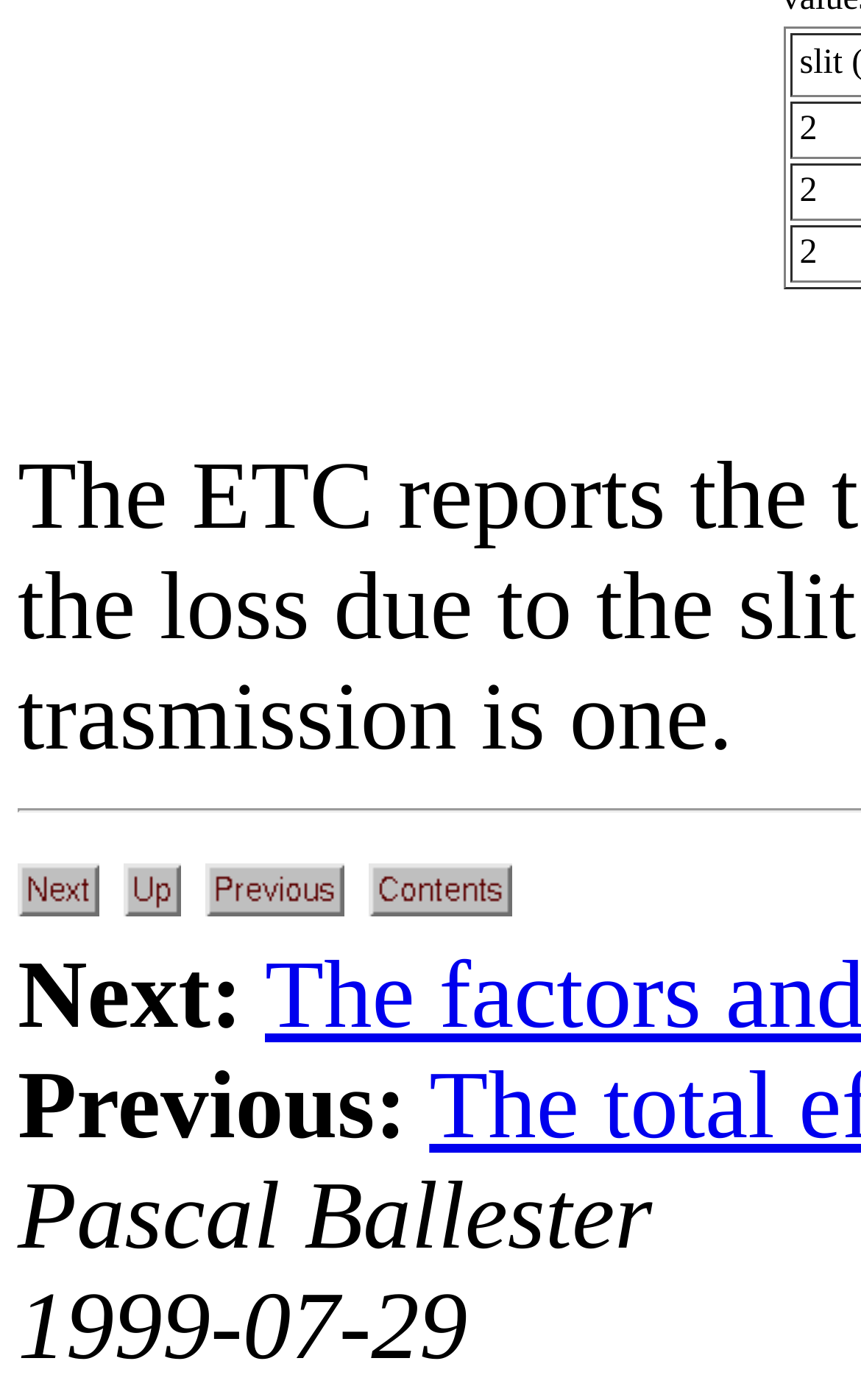What is the name of the person mentioned?
Using the image as a reference, give an elaborate response to the question.

The static text element with the label 'Pascal Ballester' is located below the 'Previous:' label, suggesting that it is the name of the person being referred to.